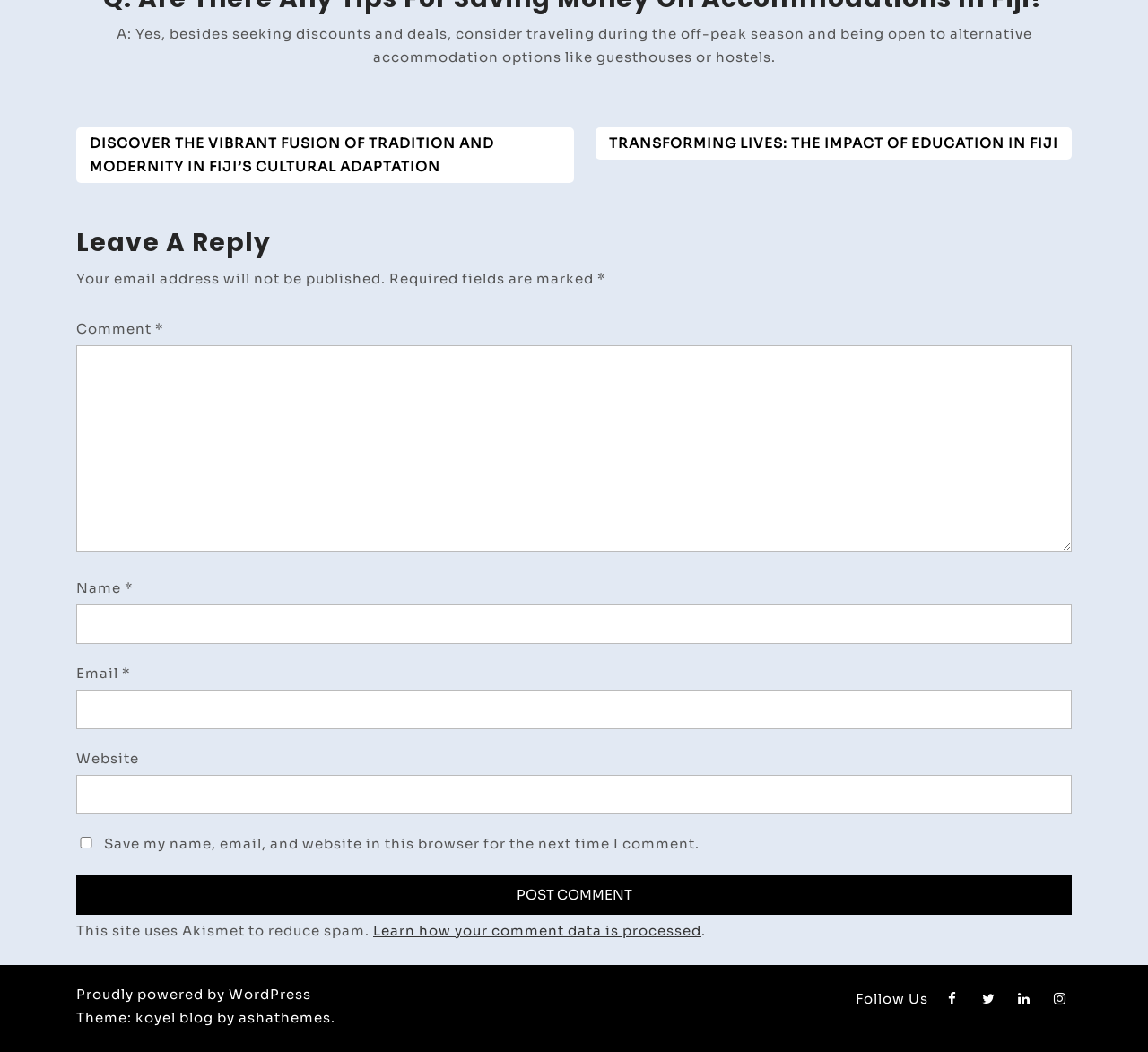Please provide a brief answer to the question using only one word or phrase: 
What is the theme of this blog?

Koyel blog by ashathemes